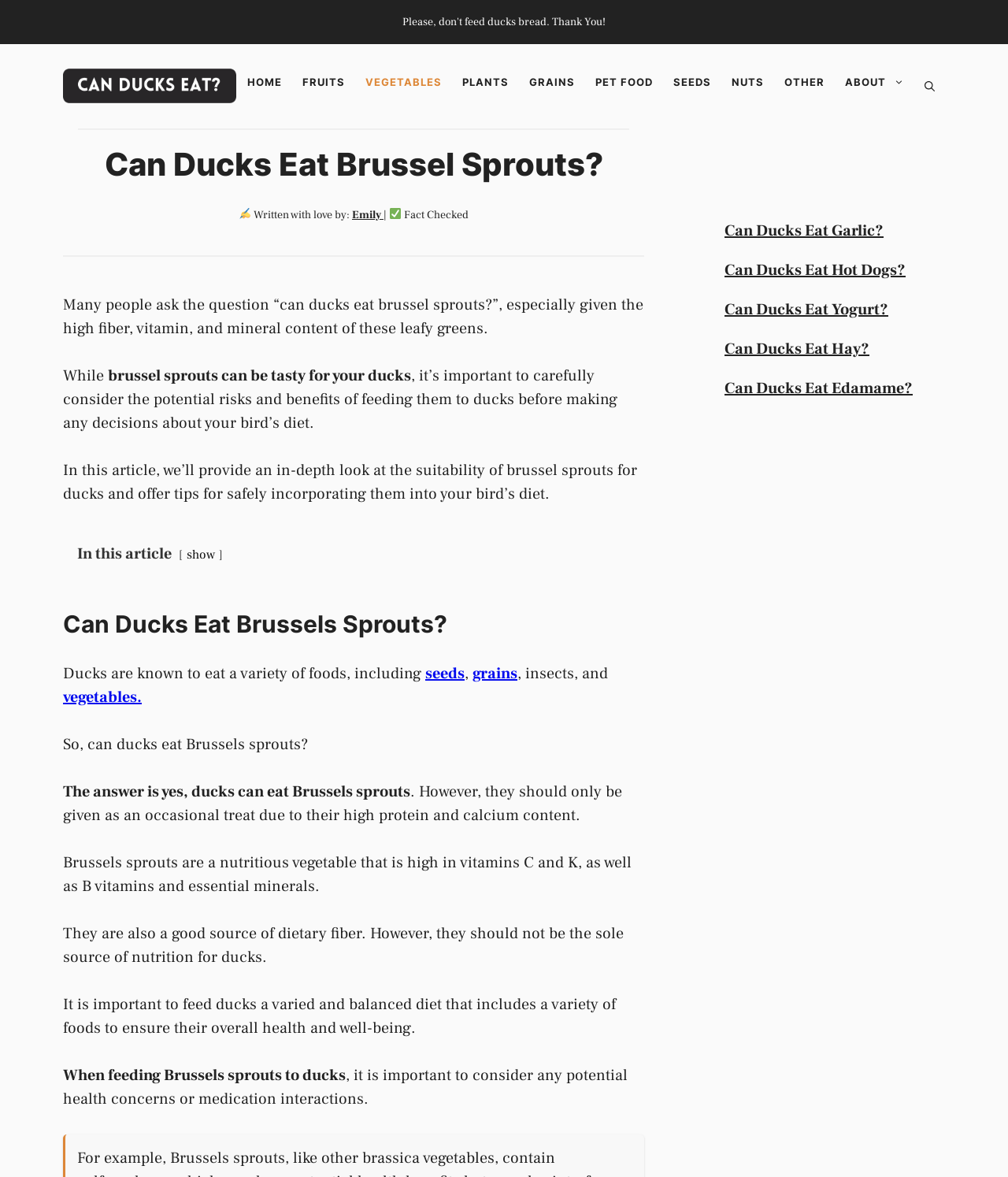Examine the screenshot and answer the question in as much detail as possible: What other foods can ducks eat?

The article mentions that ducks are known to eat a variety of foods, including seeds, grains, insects, and vegetables, in addition to Brussels sprouts.